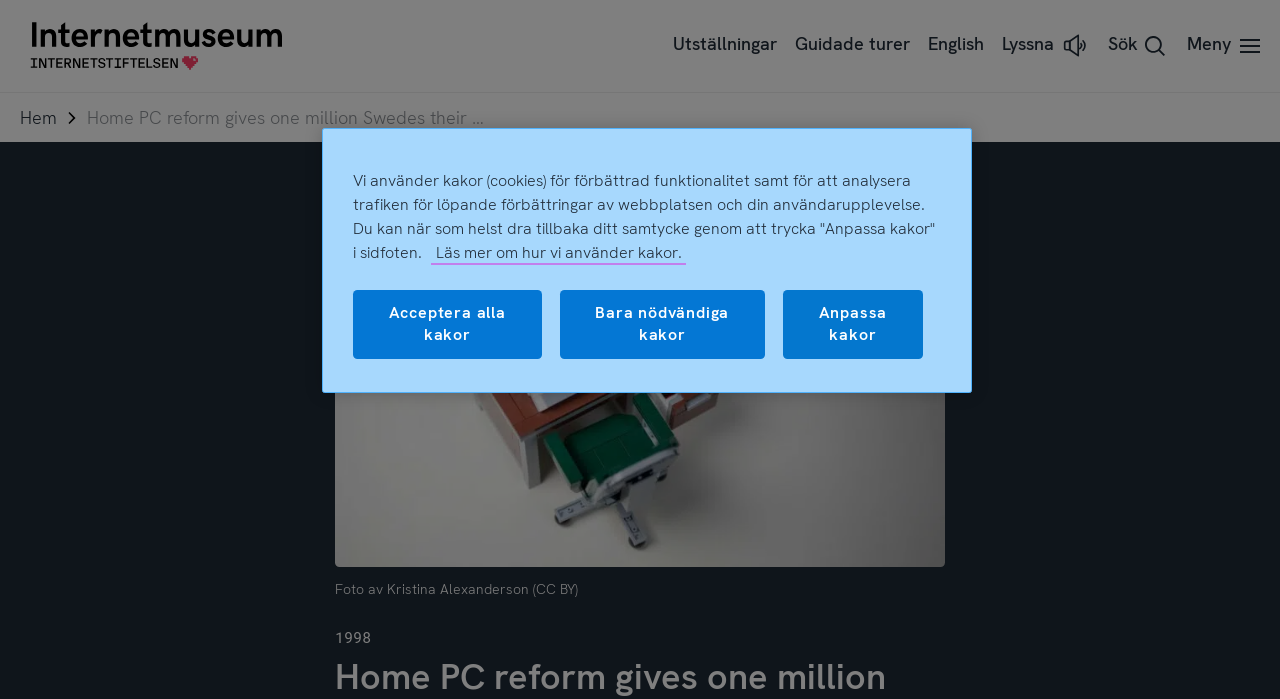What is the image description on the webpage?
Using the picture, provide a one-word or short phrase answer.

A computer on a desk in Lego